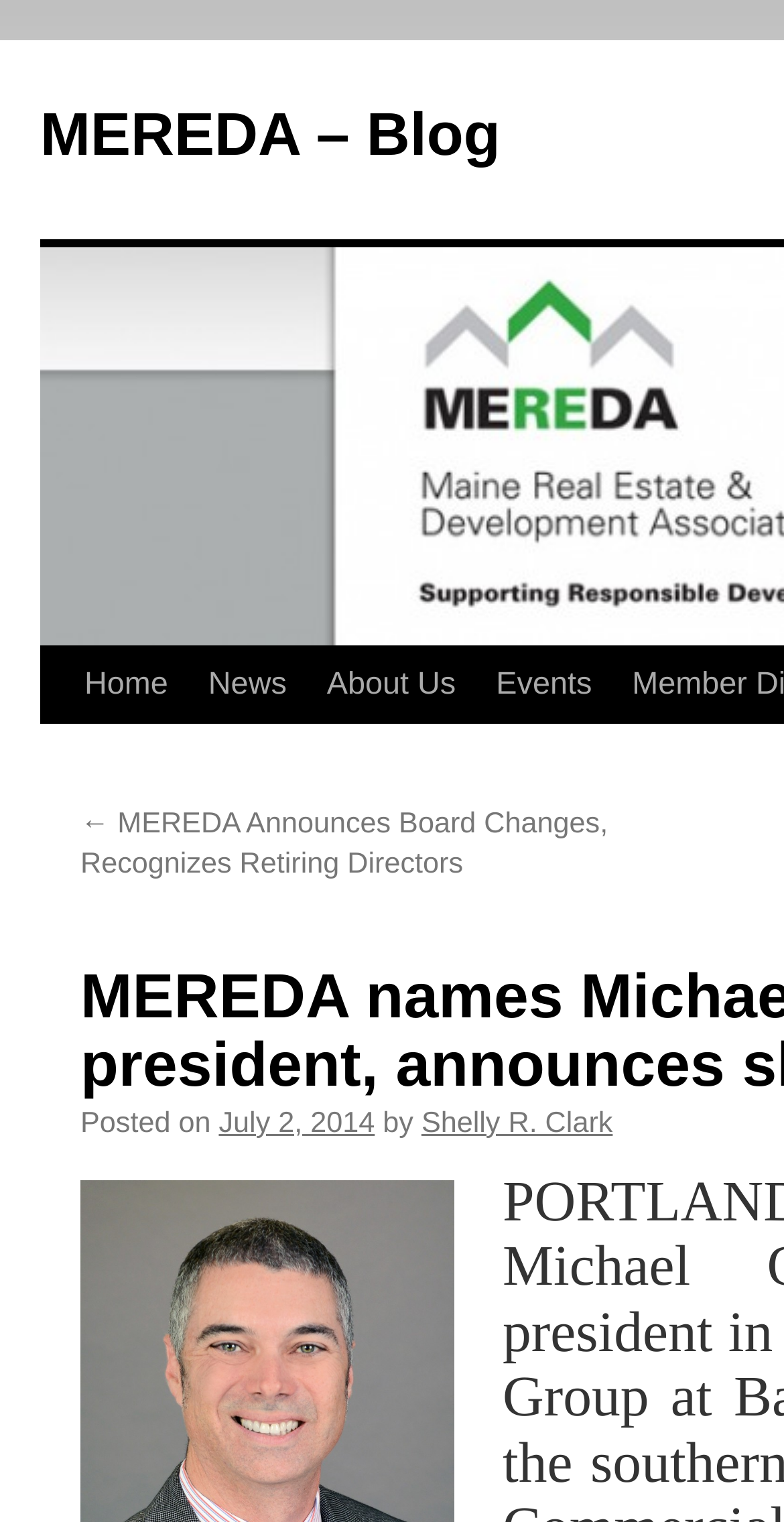Determine the main text heading of the webpage and provide its content.

MEREDA names Michael O’Reilly as new president, announces slate of officers